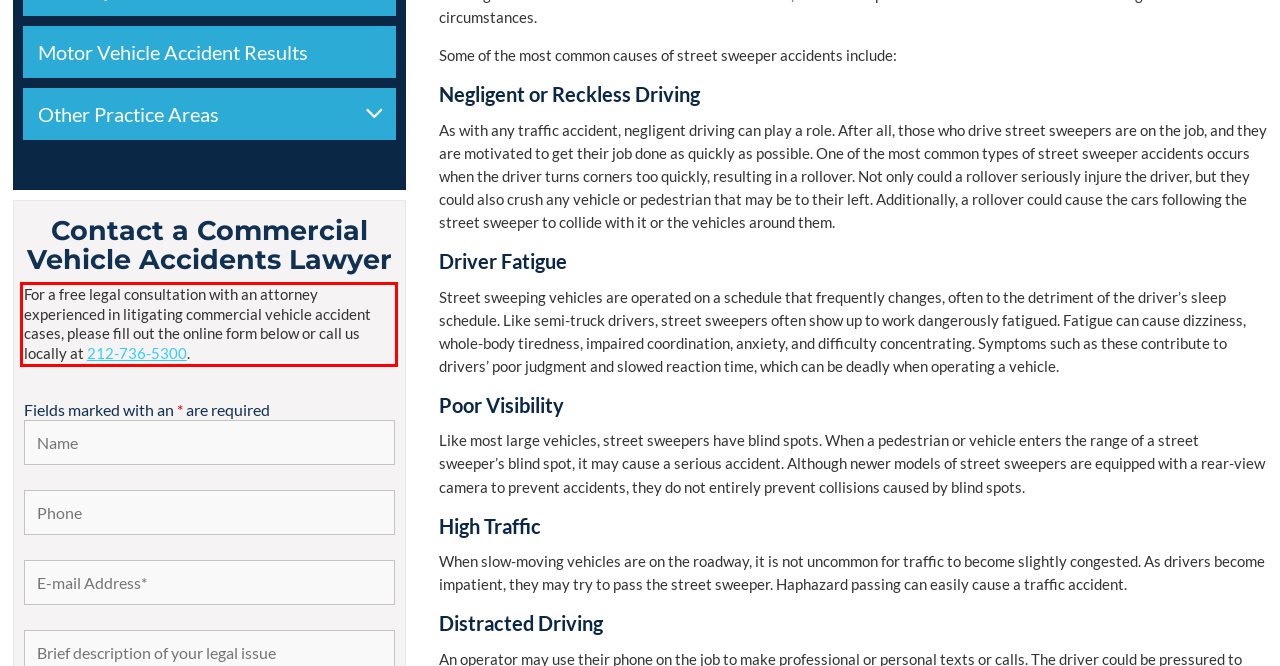Identify the red bounding box in the webpage screenshot and perform OCR to generate the text content enclosed.

For a free legal consultation with an attorney experienced in litigating commercial vehicle accident cases, please fill out the online form below or call us locally at 212-736-5300.